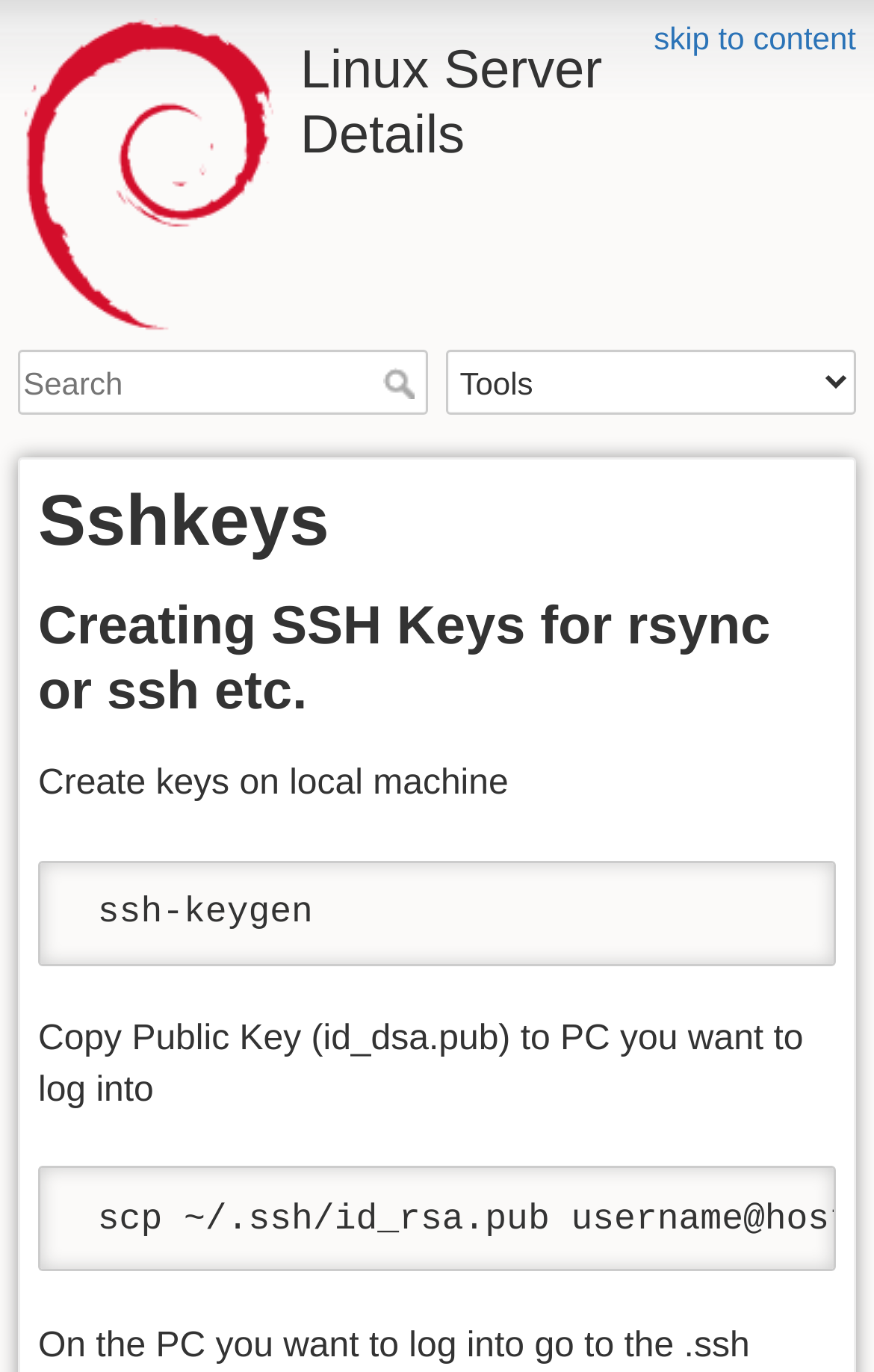Answer the question below with a single word or a brief phrase: 
What is the purpose of the 'ssh-keygen' command?

Create keys on local machine